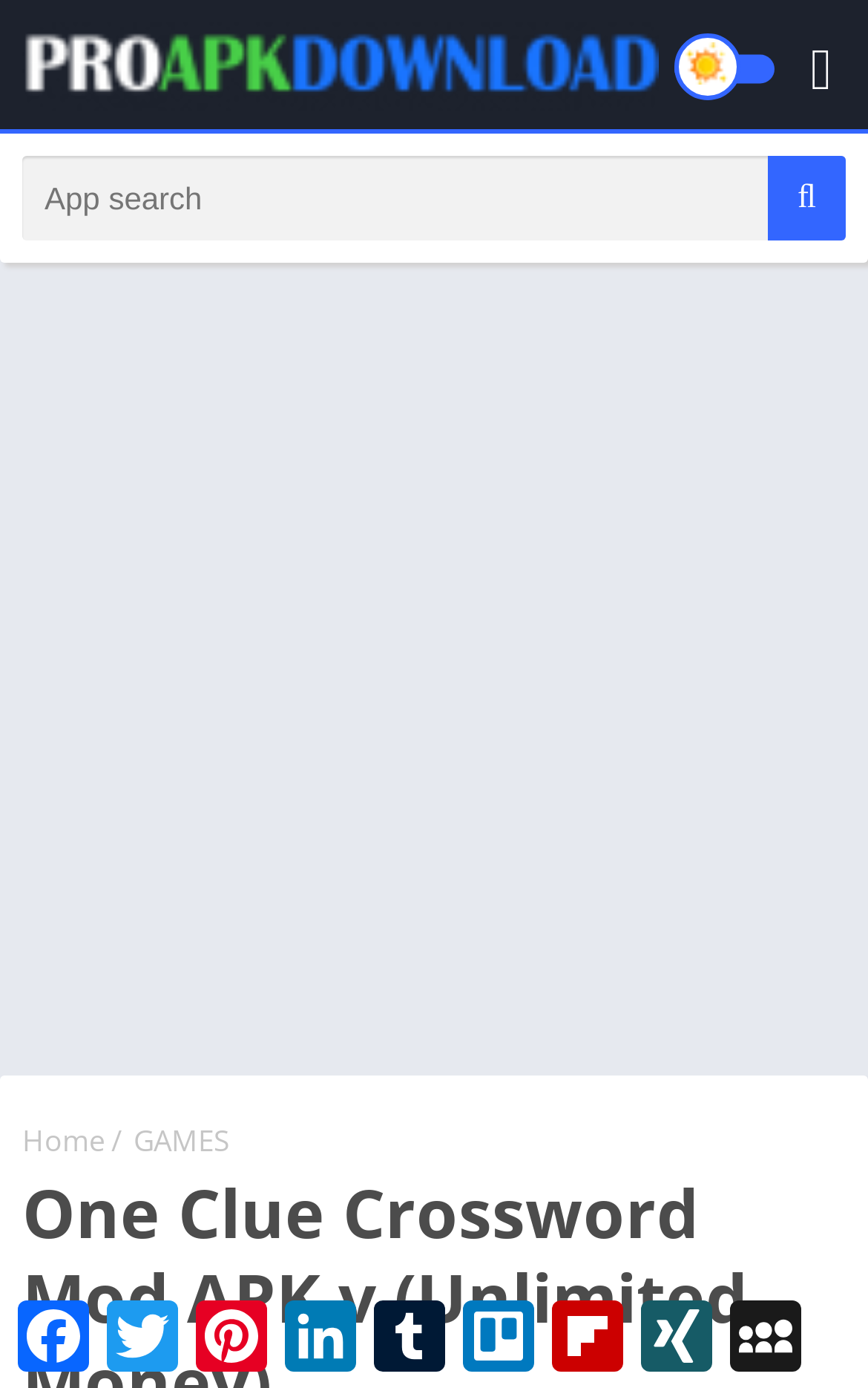Highlight the bounding box coordinates of the element that should be clicked to carry out the following instruction: "Go to home page". The coordinates must be given as four float numbers ranging from 0 to 1, i.e., [left, top, right, bottom].

[0.026, 0.807, 0.121, 0.836]